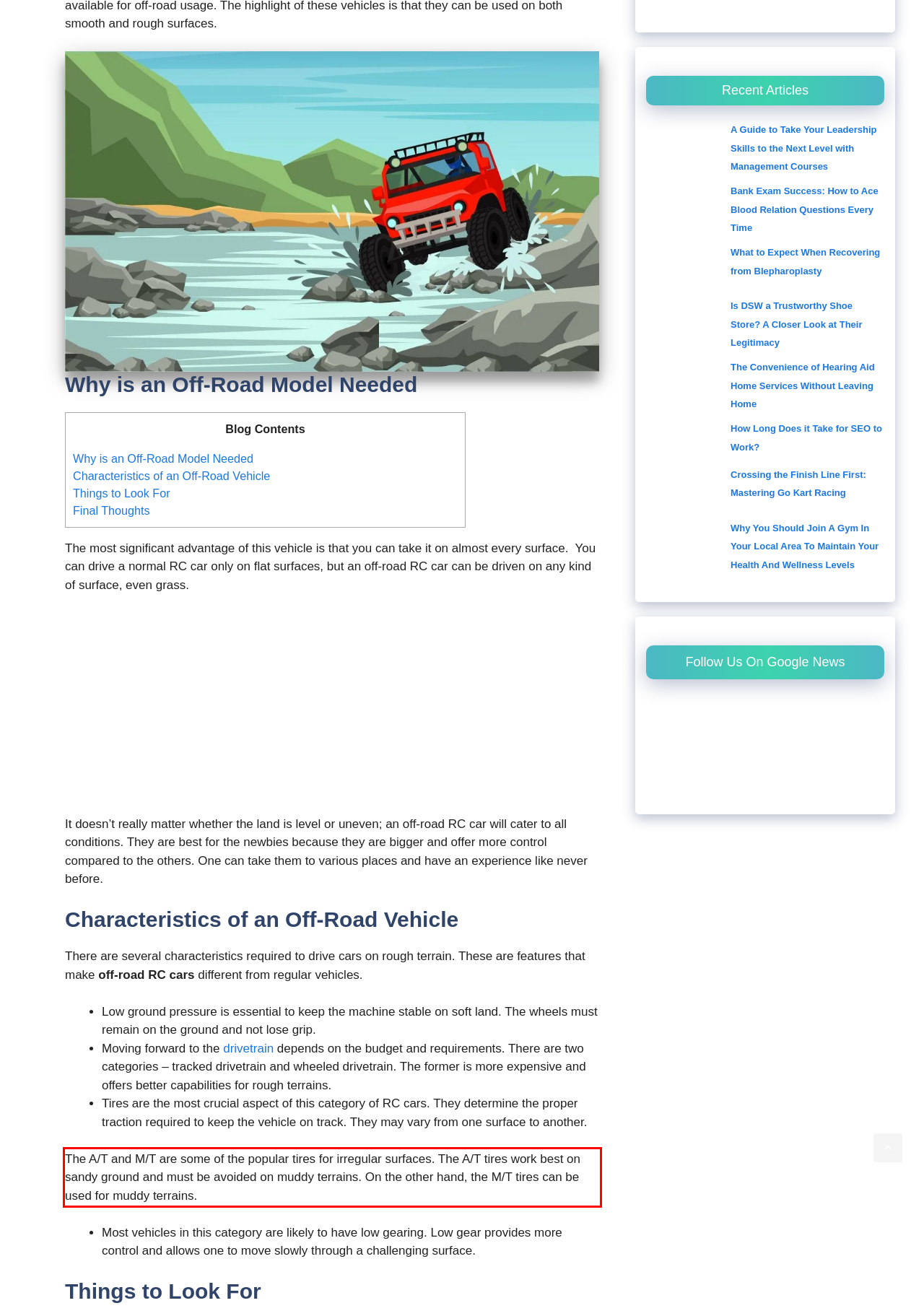Given a screenshot of a webpage containing a red bounding box, perform OCR on the text within this red bounding box and provide the text content.

The A/T and M/T are some of the popular tires for irregular surfaces. The A/T tires work best on sandy ground and must be avoided on muddy terrains. On the other hand, the M/T tires can be used for muddy terrains.